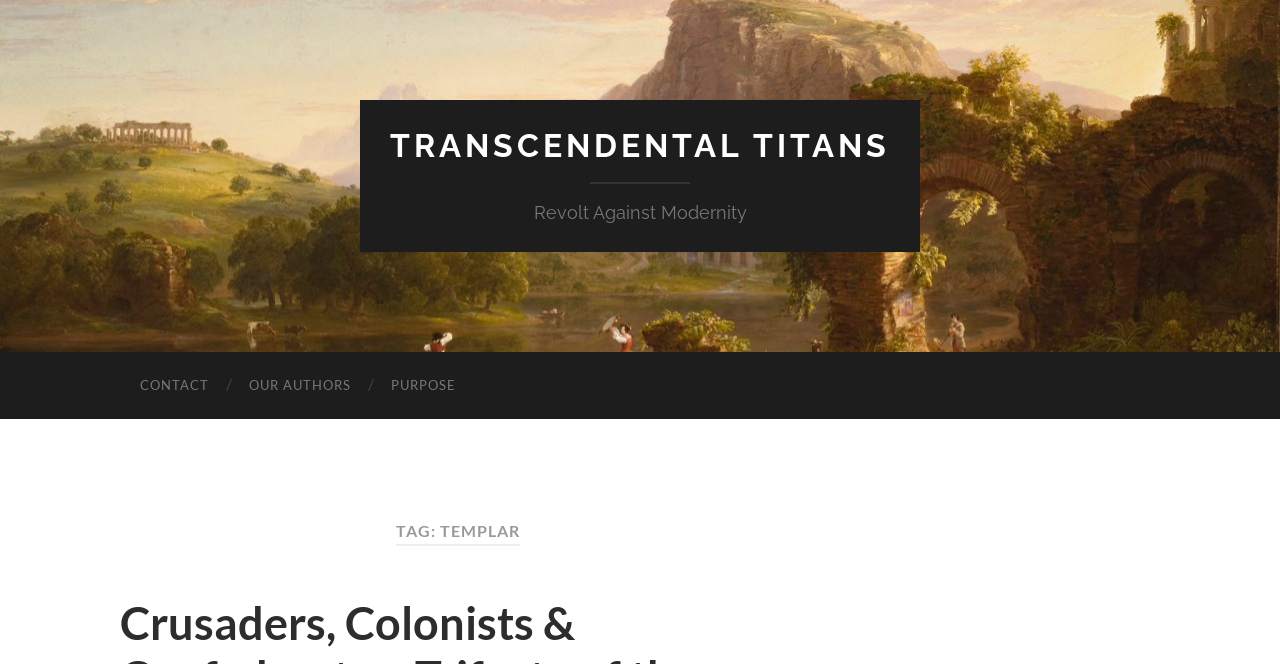With reference to the image, please provide a detailed answer to the following question: What is the position of the 'CONTACT' link?

I compared the y1 and y2 coordinates of the 'CONTACT' link with other elements and found that it has a relatively small y1 value, which means it is located at the top of the webpage. Its x1 value is also relatively small, which means it is located on the left side of the webpage. Therefore, the 'CONTACT' link is positioned at the top-left of the webpage.